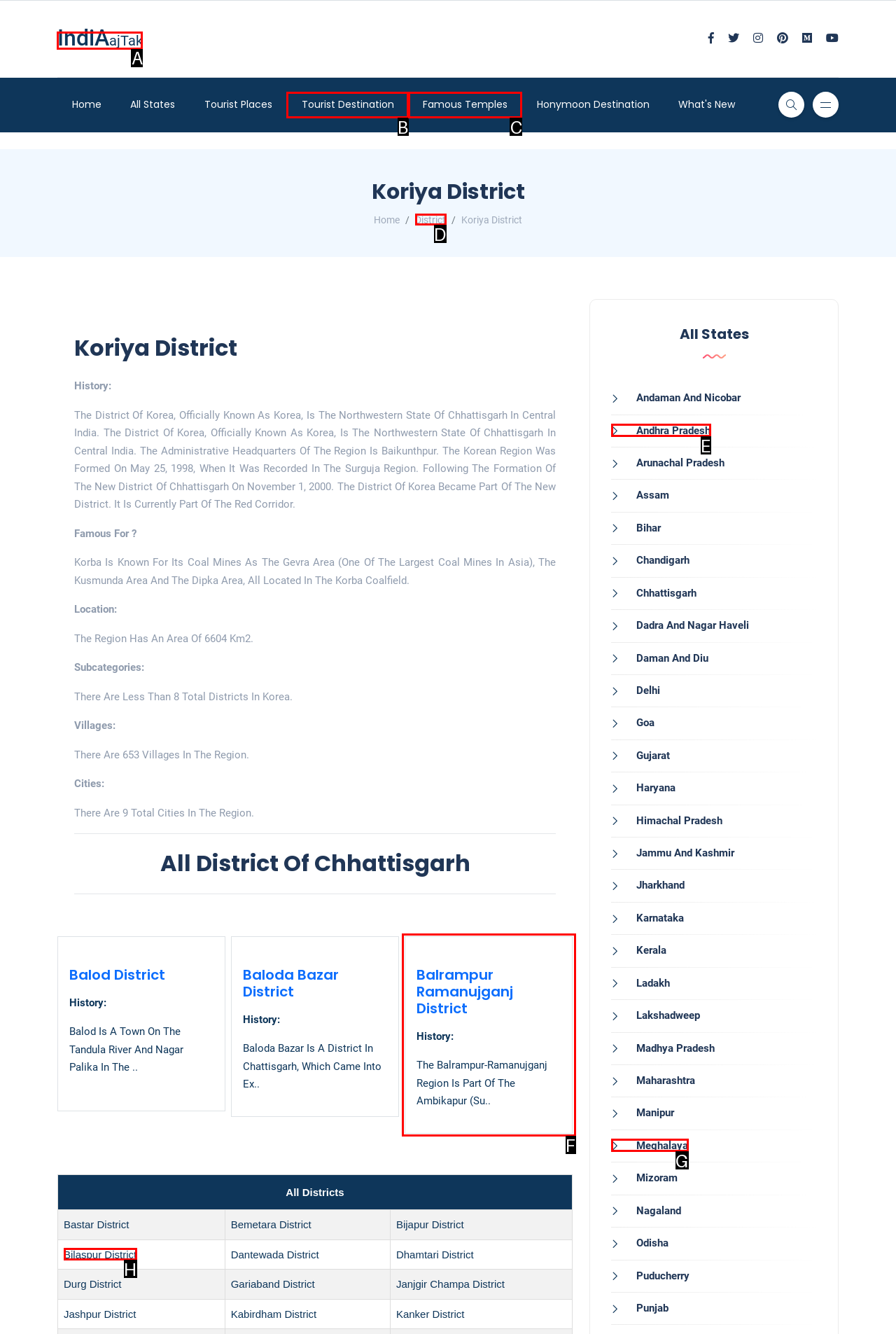Which UI element should you click on to achieve the following task: Click on IndiAajTak? Provide the letter of the correct option.

A